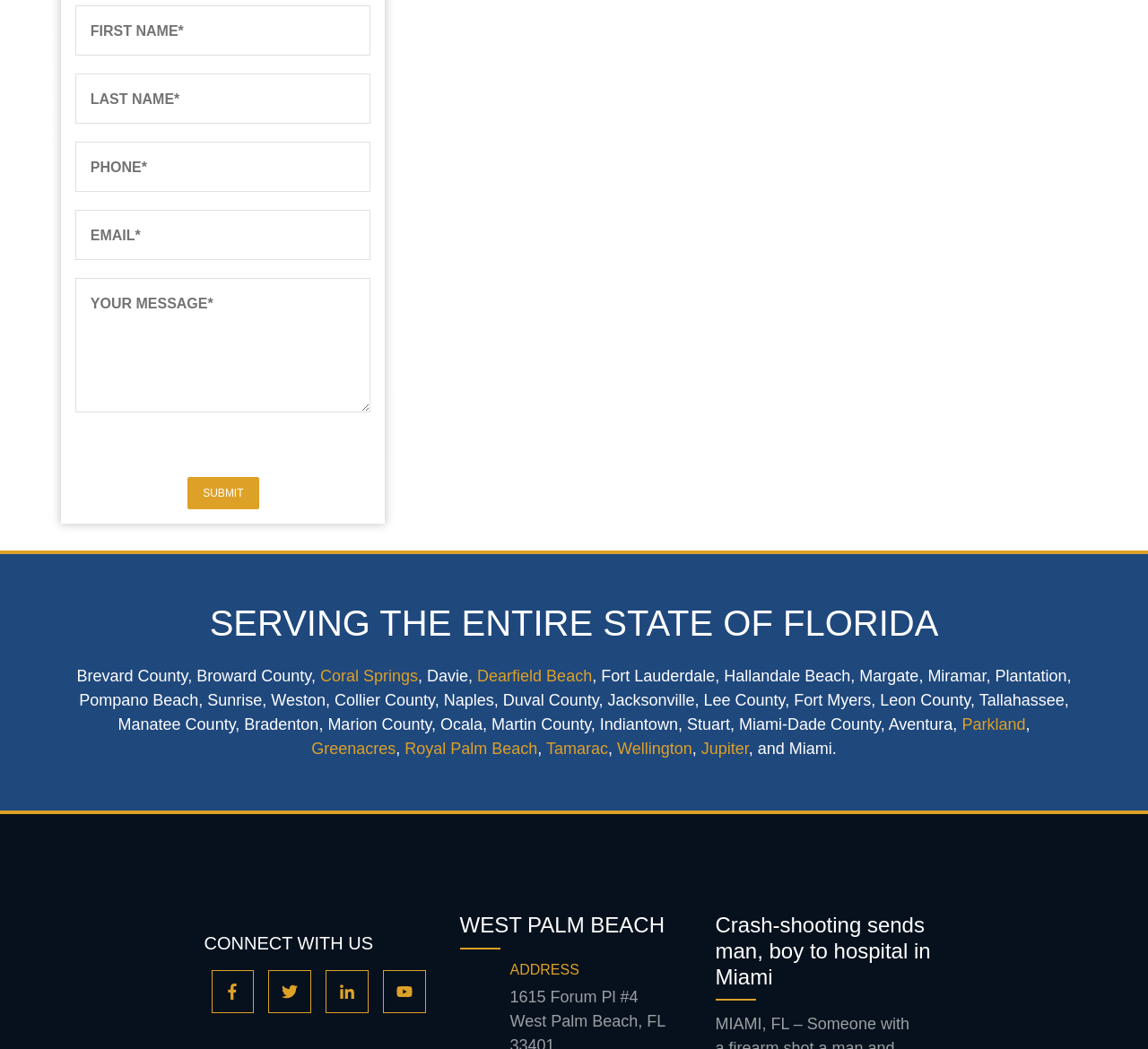Given the description of the UI element: "parent_node: CONNECT WITH US", predict the bounding box coordinates in the form of [left, top, right, bottom], with each value being a float between 0 and 1.

[0.178, 0.87, 0.377, 0.891]